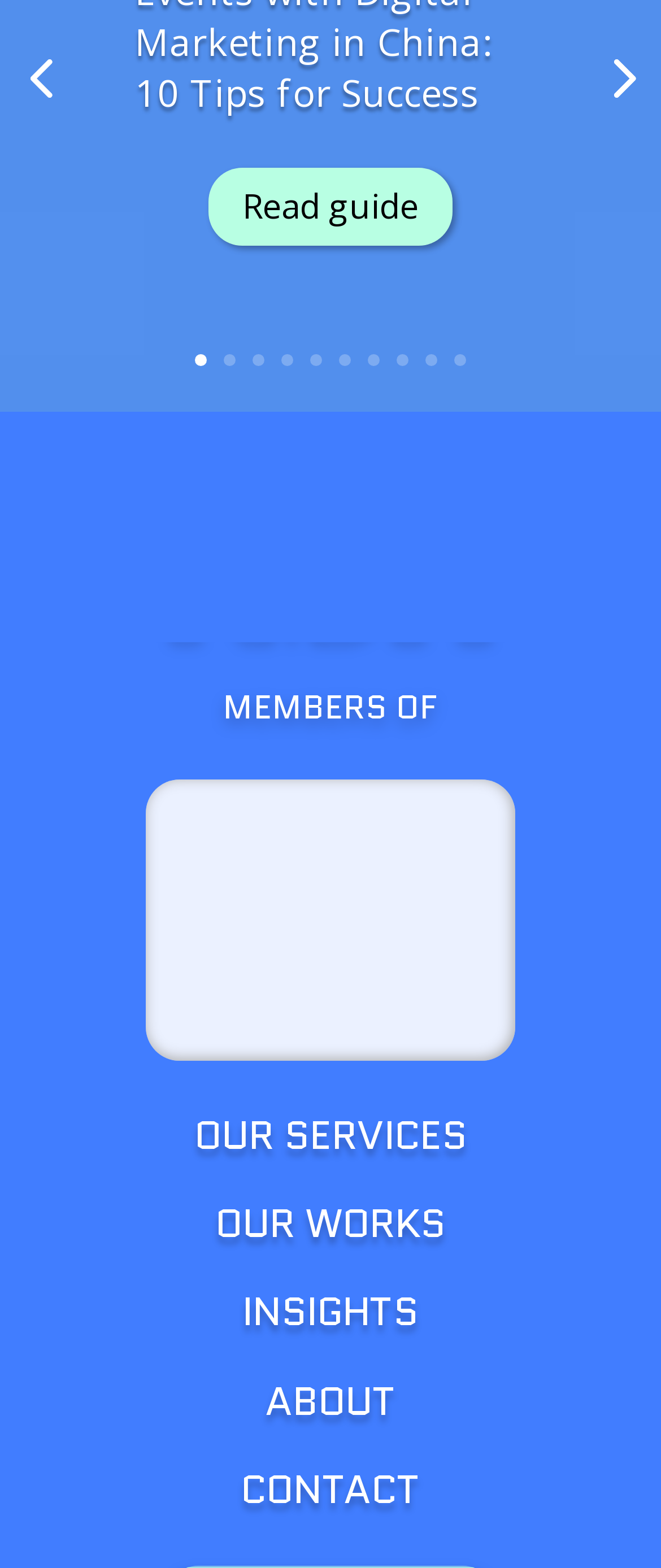Find the bounding box coordinates of the clickable region needed to perform the following instruction: "Contact us". The coordinates should be provided as four float numbers between 0 and 1, i.e., [left, top, right, bottom].

[0.364, 0.932, 0.636, 0.969]